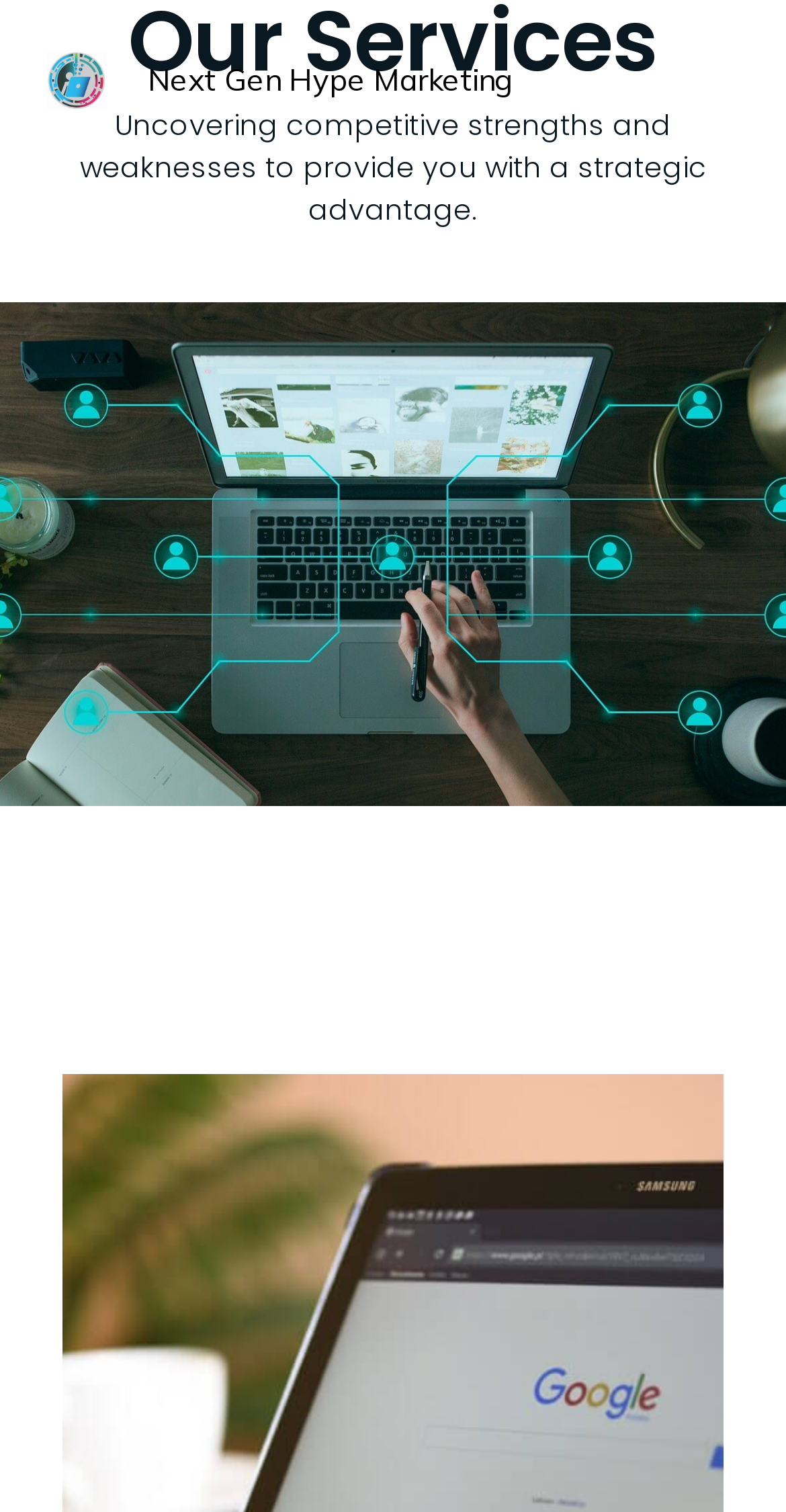Offer a detailed account of what is visible on the webpage.

The webpage is titled "Our Services - Next Gen Hype Marketing" and appears to be a marketing services page. At the top left corner, there is a "Skip to content" link, followed by a logo image and a link with the company name "Next Gen Hype Marketing" positioned slightly to the right. Another instance of the company name link is located more to the right, taking up a significant portion of the top section.

On the top right corner, there is a "Menu" button. Below the top section, there is a prominent heading "Our Services" centered on the page. Underneath this heading, there is a subheading that describes the service, stating "Uncovering competitive strengths and weaknesses to provide you with a strategic advantage." This subheading is also centered on the page.